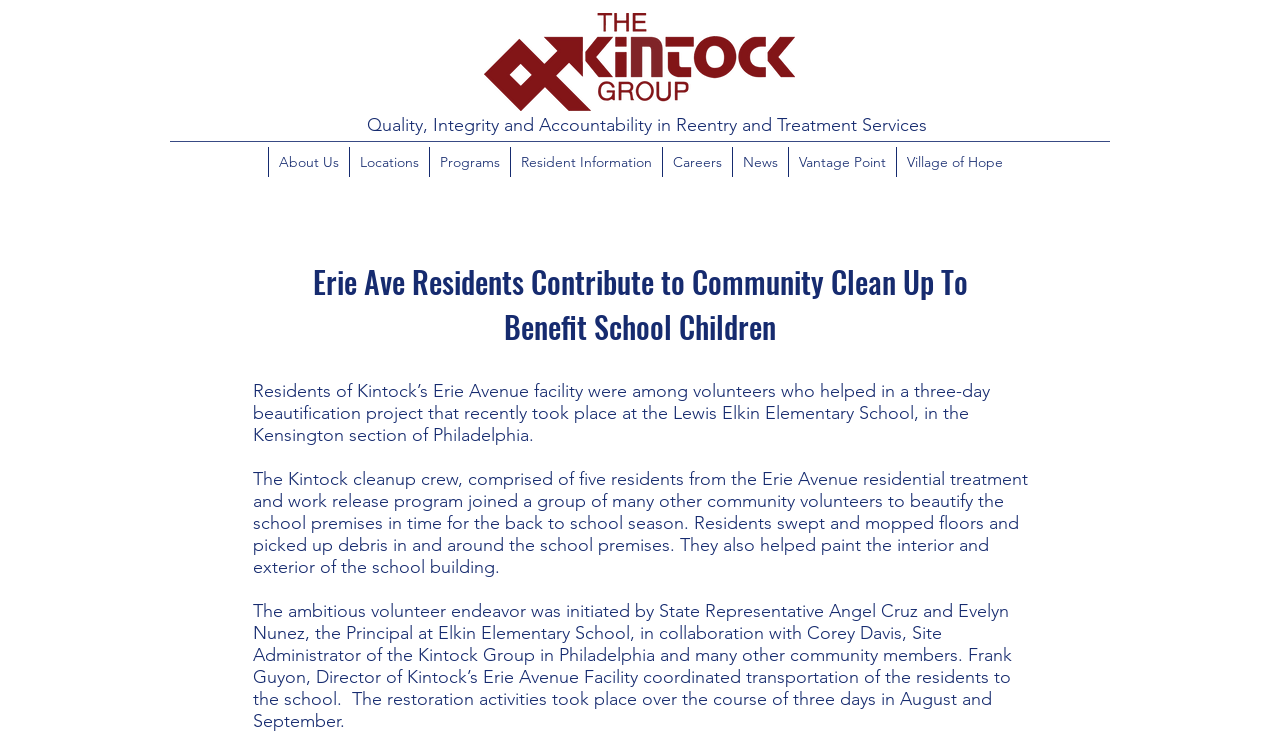What is the name of the school where the beautification project took place? From the image, respond with a single word or brief phrase.

Lewis Elkin Elementary School